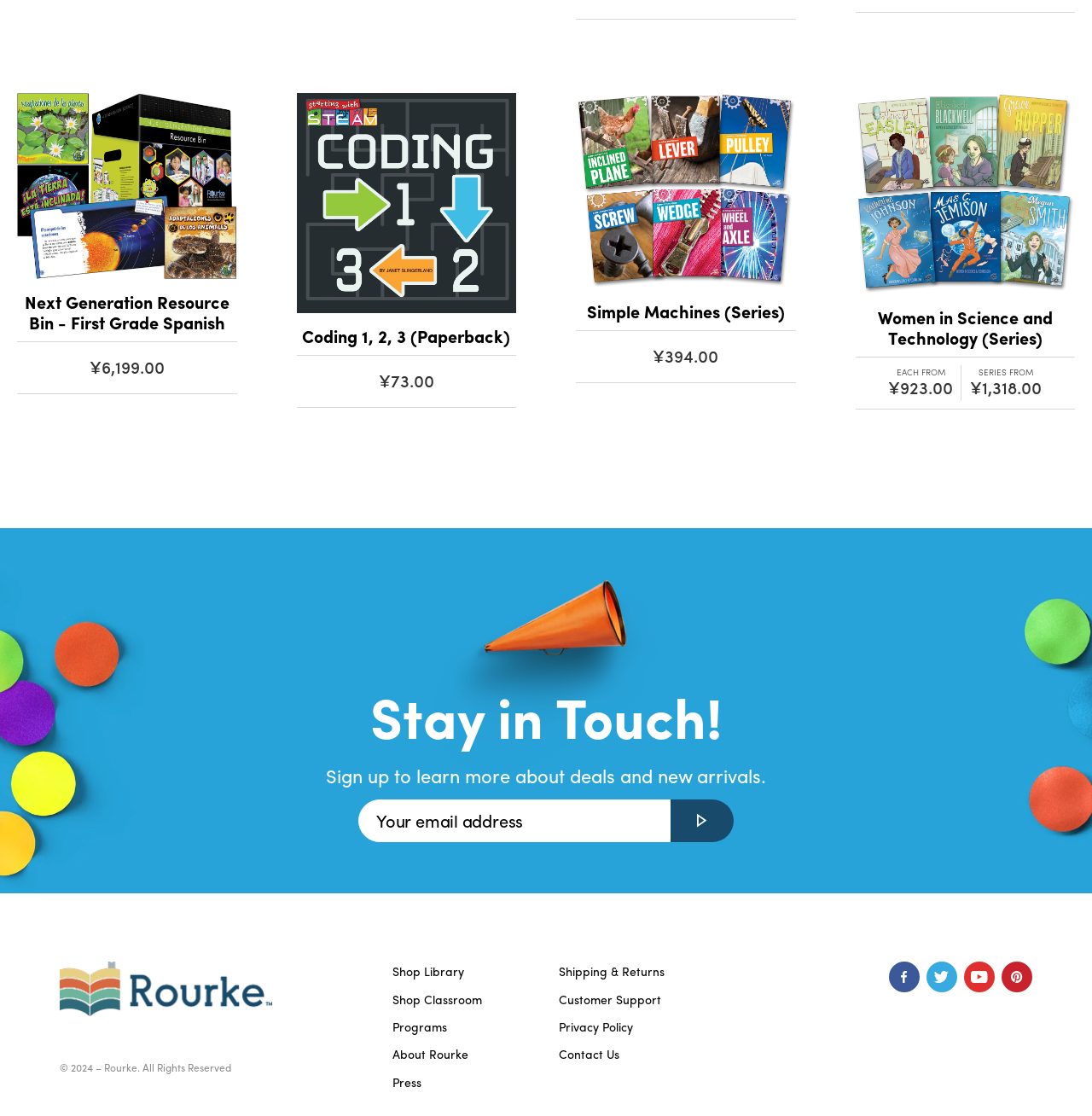Locate the bounding box coordinates of the element I should click to achieve the following instruction: "Learn more about 2014 - Next Generation Resource Bin - First Grade Spanish".

[0.016, 0.084, 0.217, 0.25]